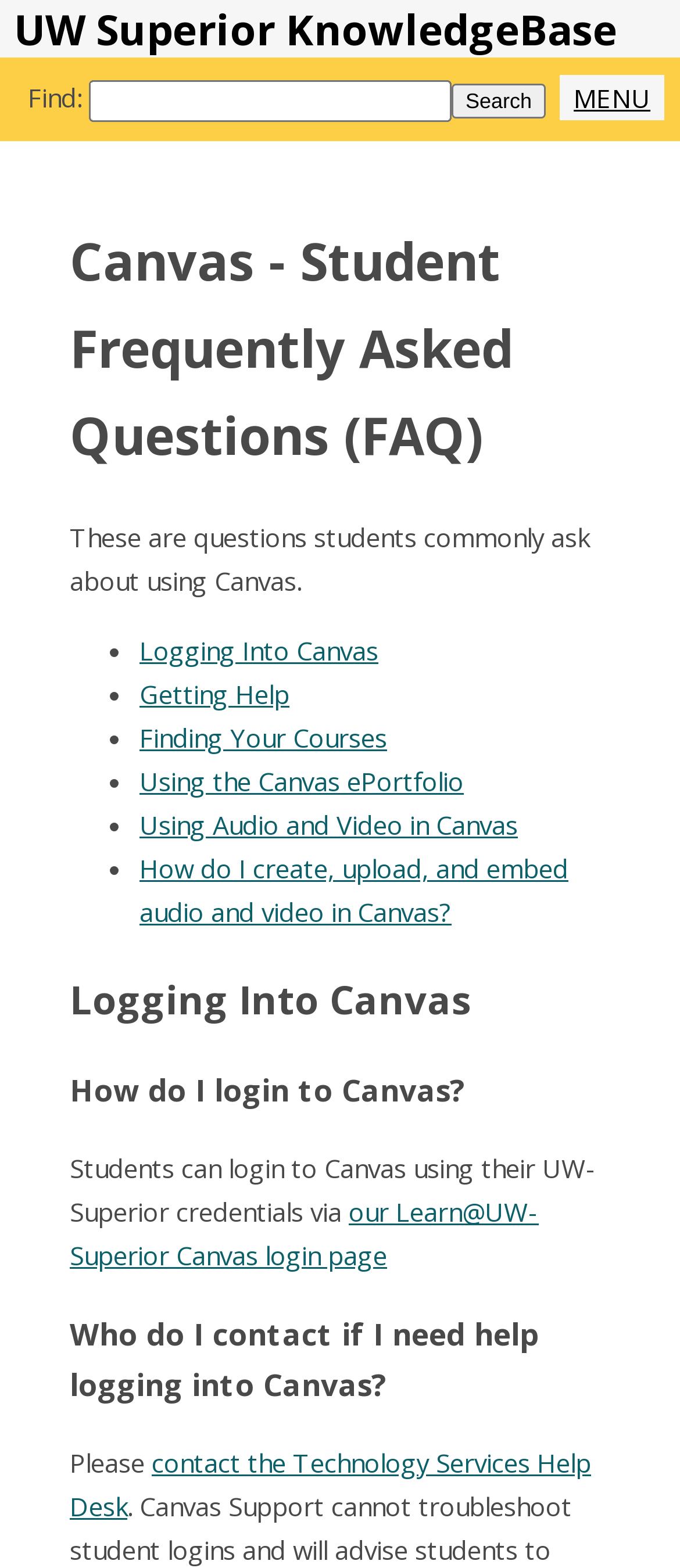Find the bounding box of the UI element described as: "Menu". The bounding box coordinates should be given as four float values between 0 and 1, i.e., [left, top, right, bottom].

None